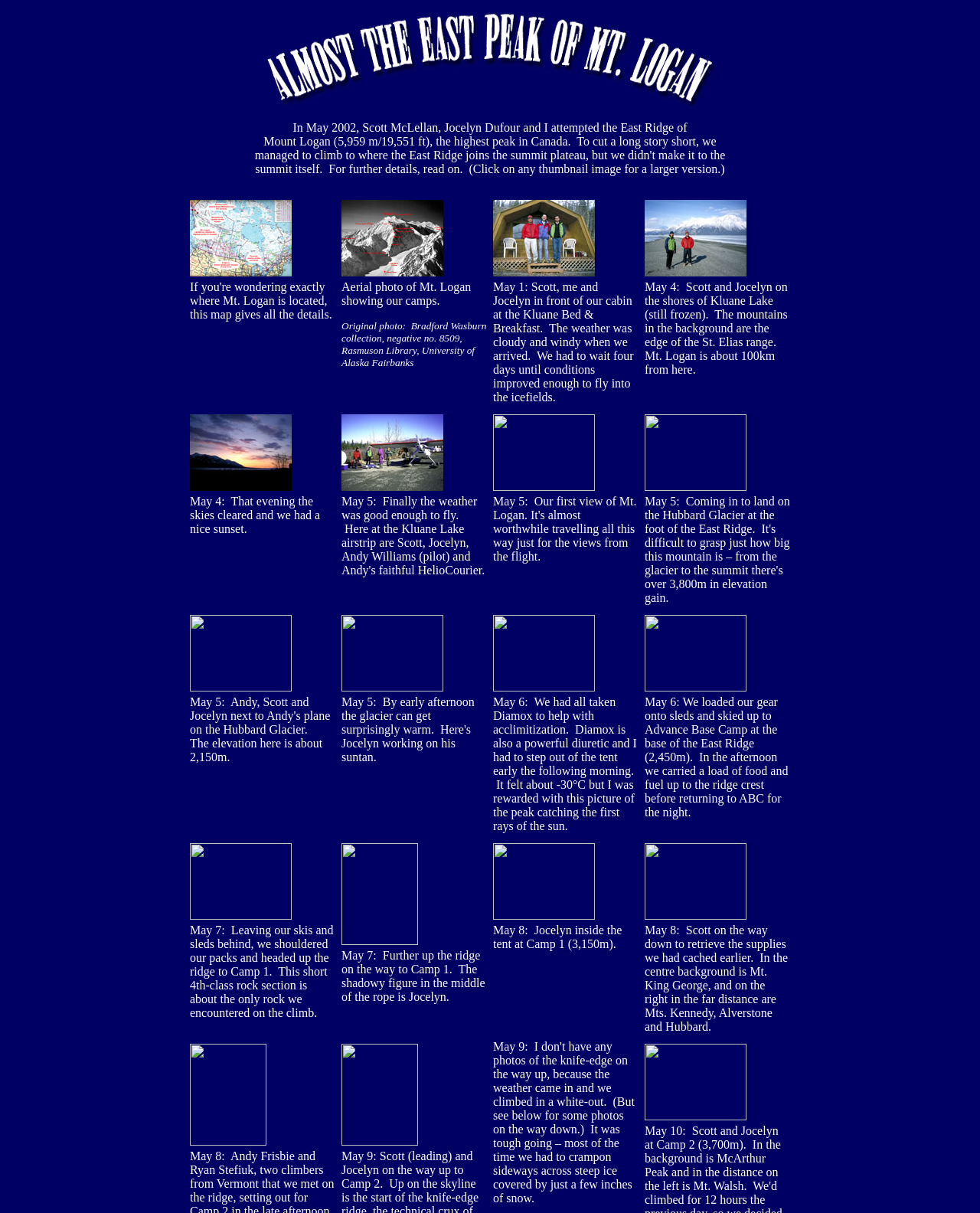Detail the various sections and features of the webpage.

This webpage is about a mountaineering expedition to Mount Logan, the highest peak in Canada. The page is divided into sections, each describing a day in the expedition. 

At the top of the page, there is a brief introduction to the expedition, followed by a series of tables containing images and descriptions of the journey. Each table row represents a day, with multiple columns containing images and text describing the events of that day.

On the left side of the page, there is a map that provides information about the location of Mount Logan. Below the map, there are several images with descriptions of the team's journey, including their arrival at the Kluane Bed & Breakfast, their flight to the icefields, and their first view of Mount Logan.

The rest of the page is dedicated to the team's ascent up the mountain, with images and descriptions of their camps, the terrain, and the challenges they faced. The images are accompanied by links to larger versions of the photos.

Throughout the page, there are 58 links to larger images, which are scattered across the different sections of the page. The text provides a detailed account of the expedition, including the team's experiences, the terrain, and the challenges they faced.